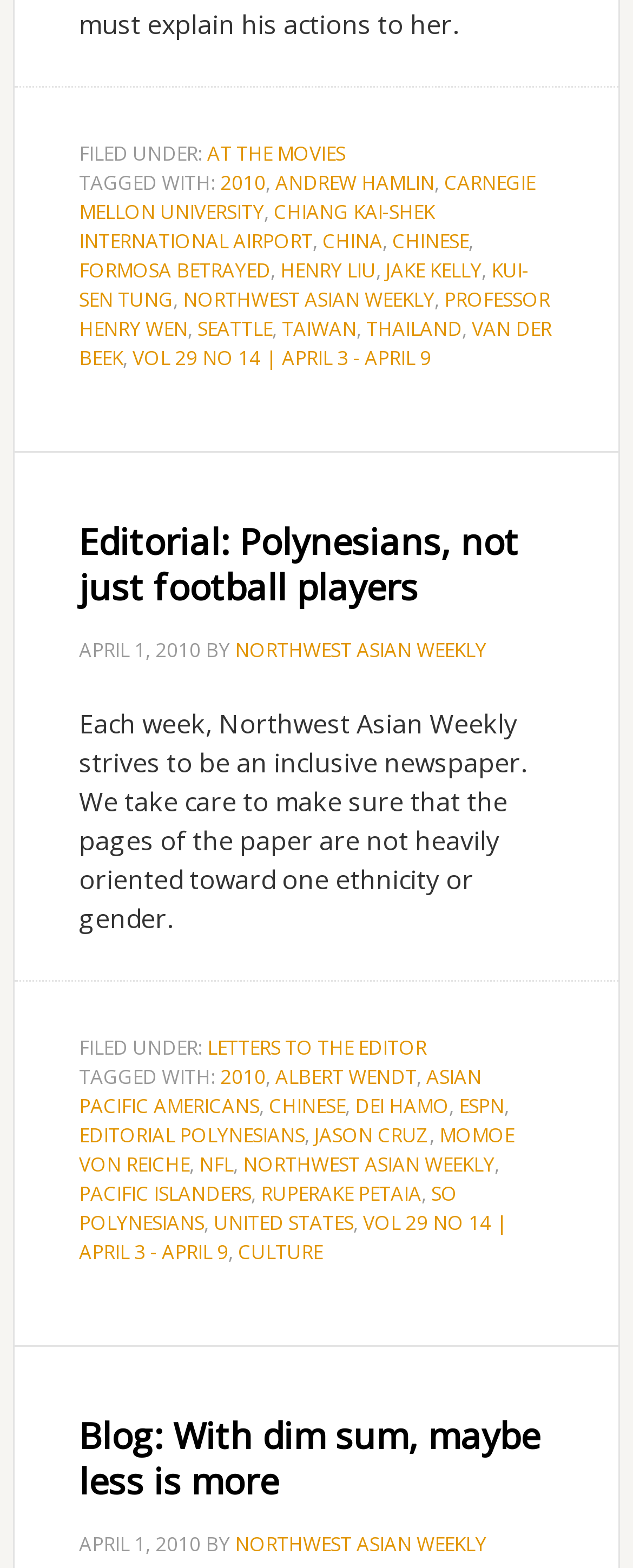Extract the bounding box for the UI element that matches this description: "At the Movies".

[0.328, 0.089, 0.546, 0.106]